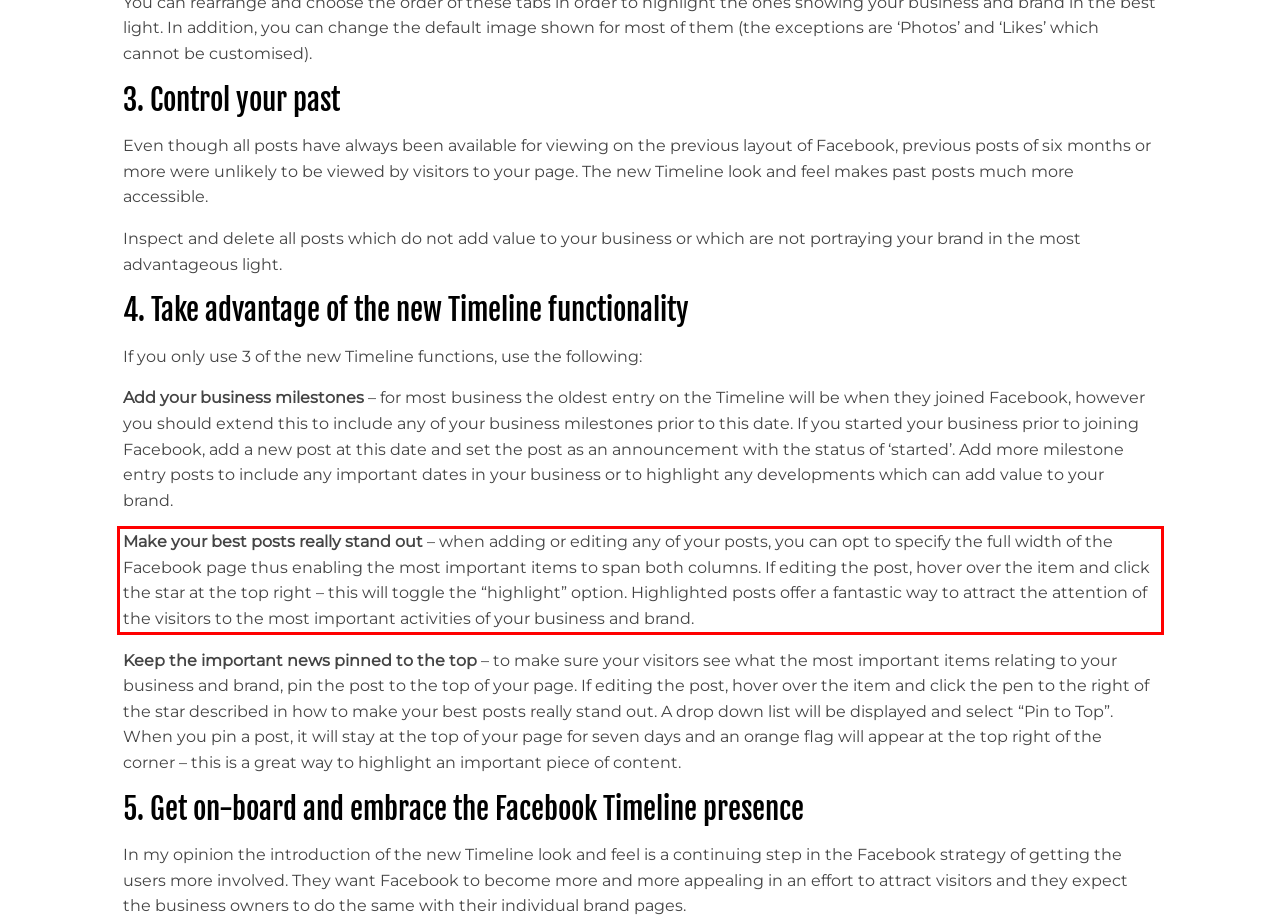Please identify the text within the red rectangular bounding box in the provided webpage screenshot.

Make your best posts really stand out – when adding or editing any of your posts, you can opt to specify the full width of the Facebook page thus enabling the most important items to span both columns. If editing the post, hover over the item and click the star at the top right – this will toggle the “highlight” option. Highlighted posts offer a fantastic way to attract the attention of the visitors to the most important activities of your business and brand.